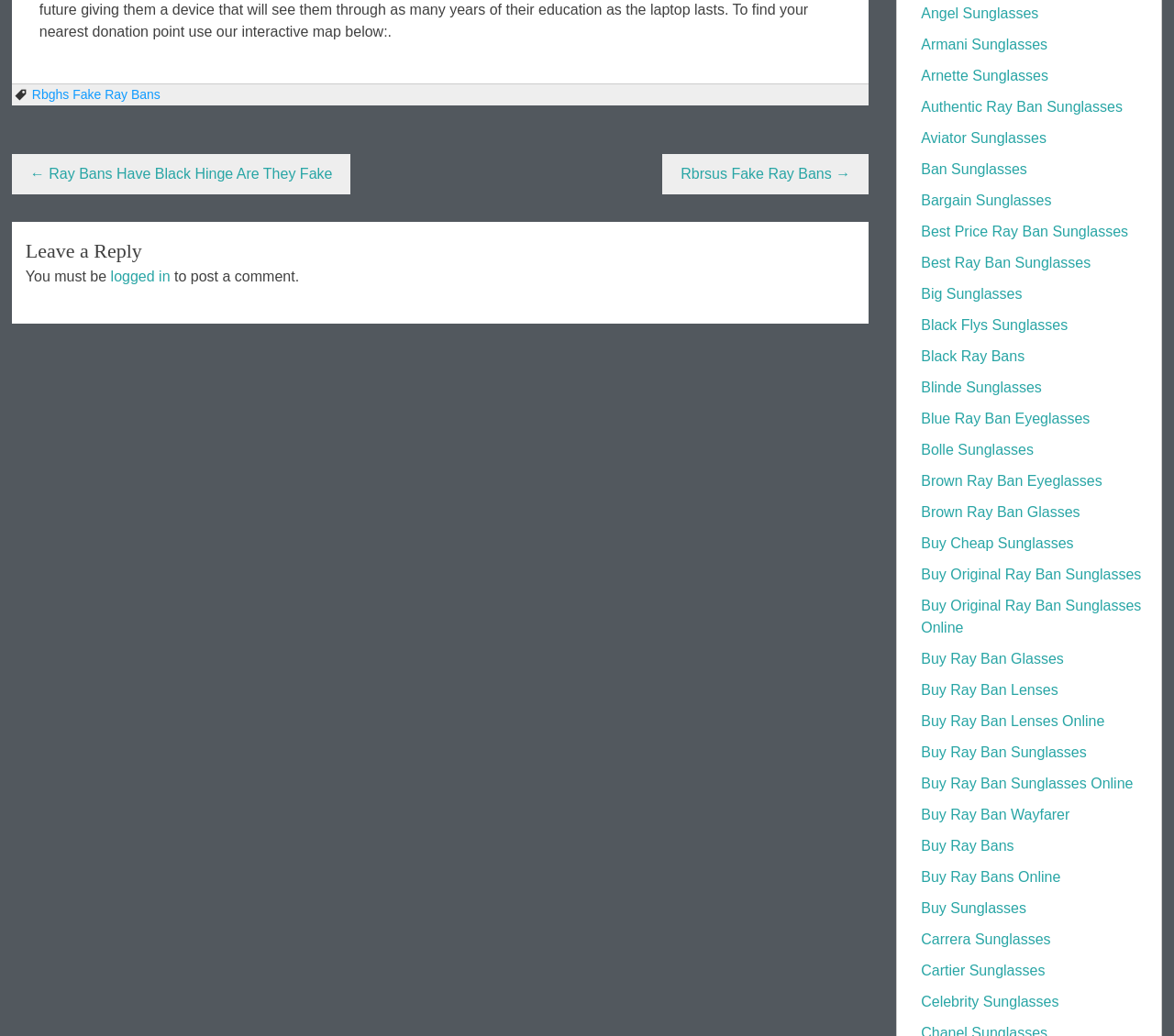What is the navigation section below the 'Post navigation' heading?
Give a one-word or short phrase answer based on the image.

Previous and next post links